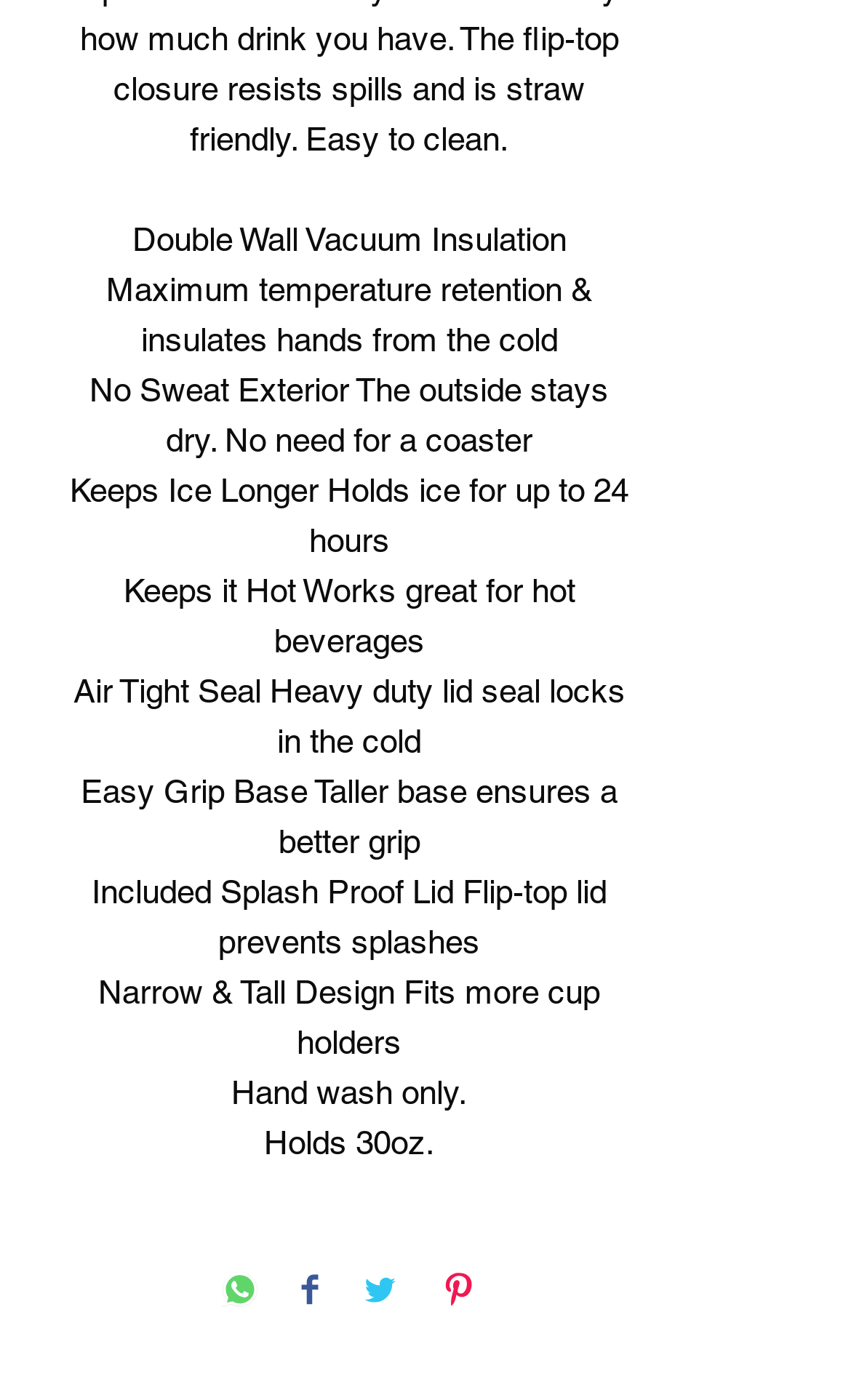Can you share content on multiple platforms at once?
Based on the image, give a one-word or short phrase answer.

No